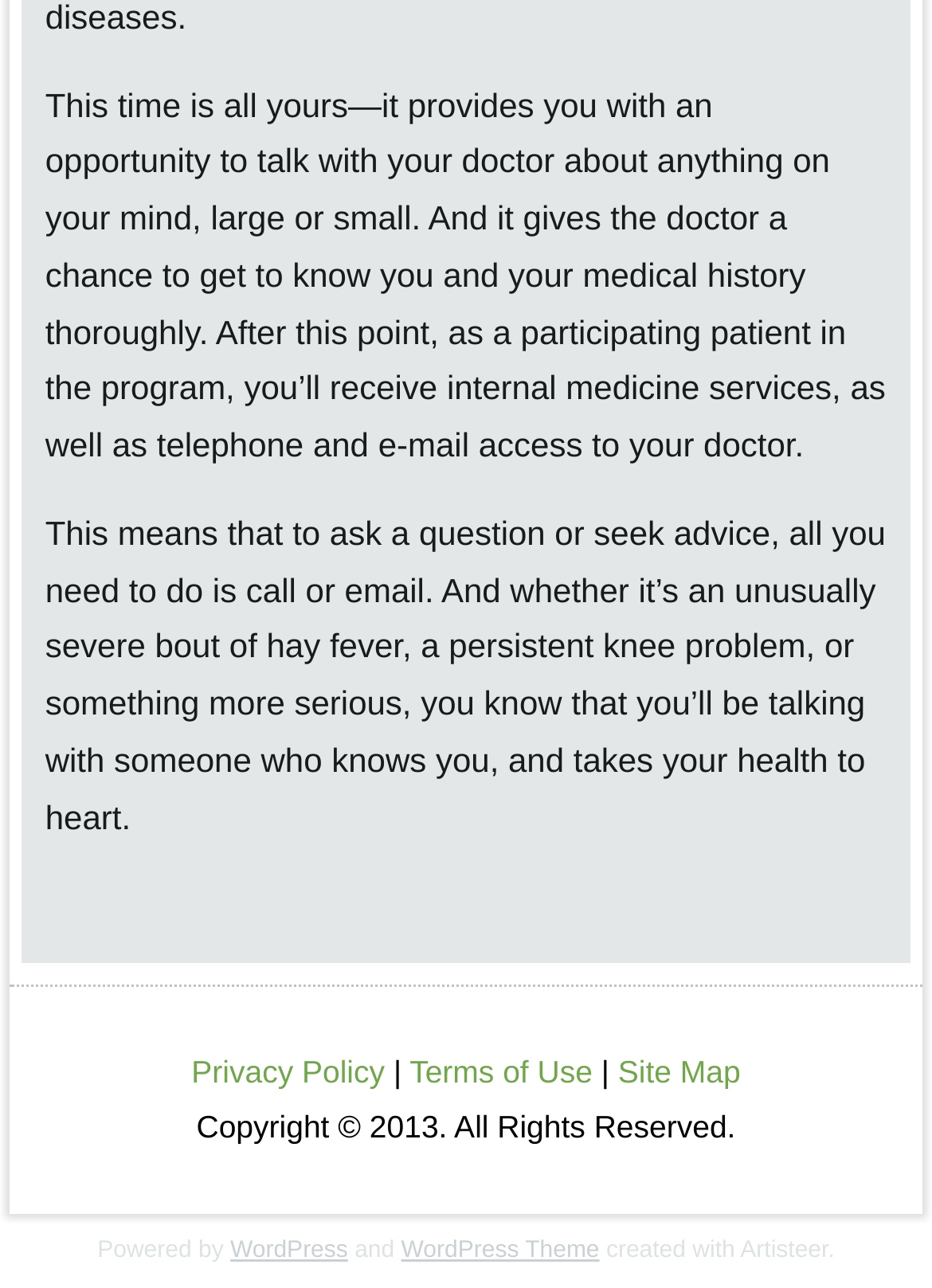How can patients contact their doctor?
From the details in the image, answer the question comprehensively.

According to the text, patients can contact their doctor by calling or emailing them. This is stated in the sentence 'to ask a question or seek advice, all you need to do is call or email.'